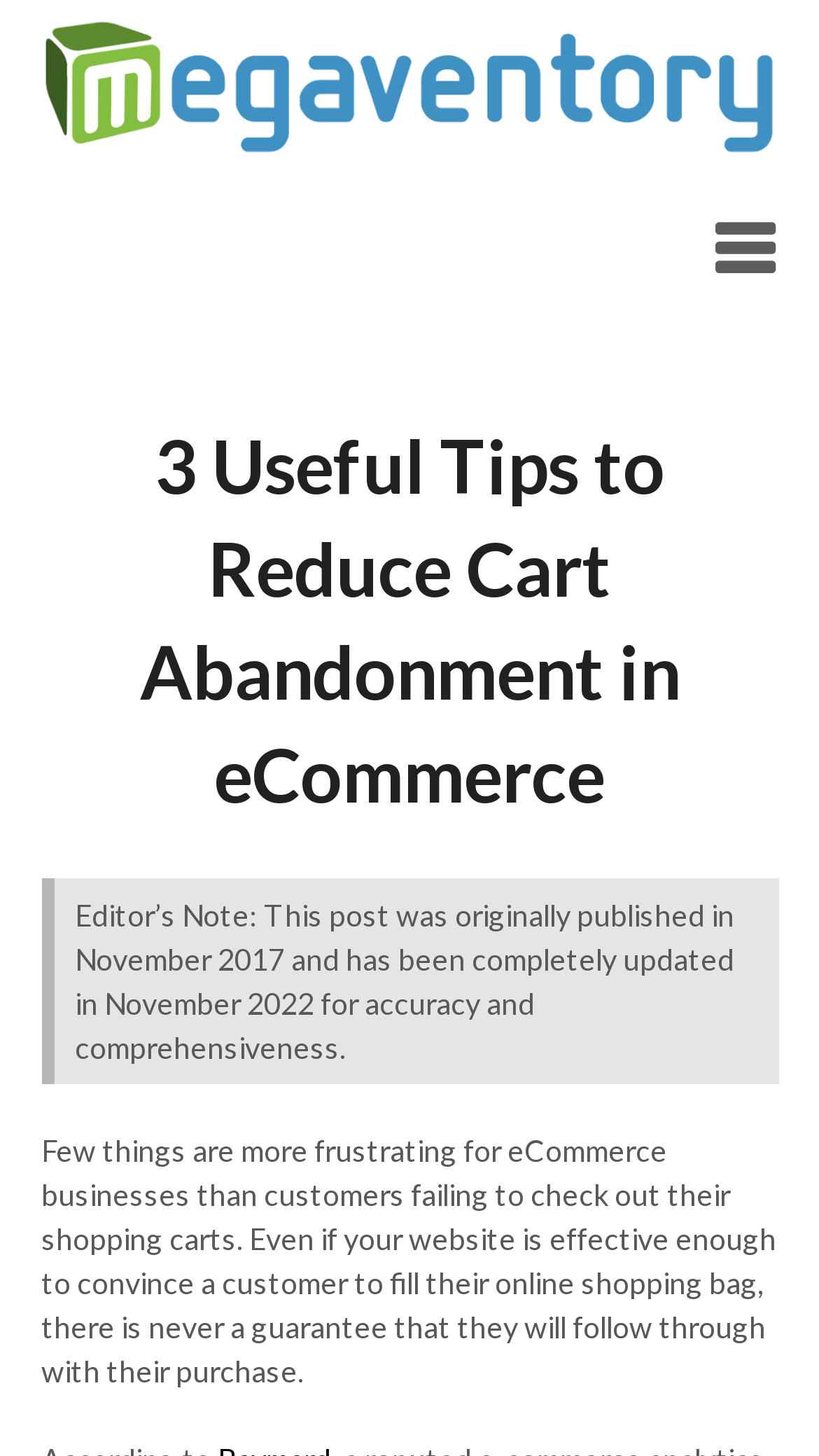Please find and generate the text of the main header of the webpage.

3 Useful Tips to Reduce Cart Abandonment in eCommerce